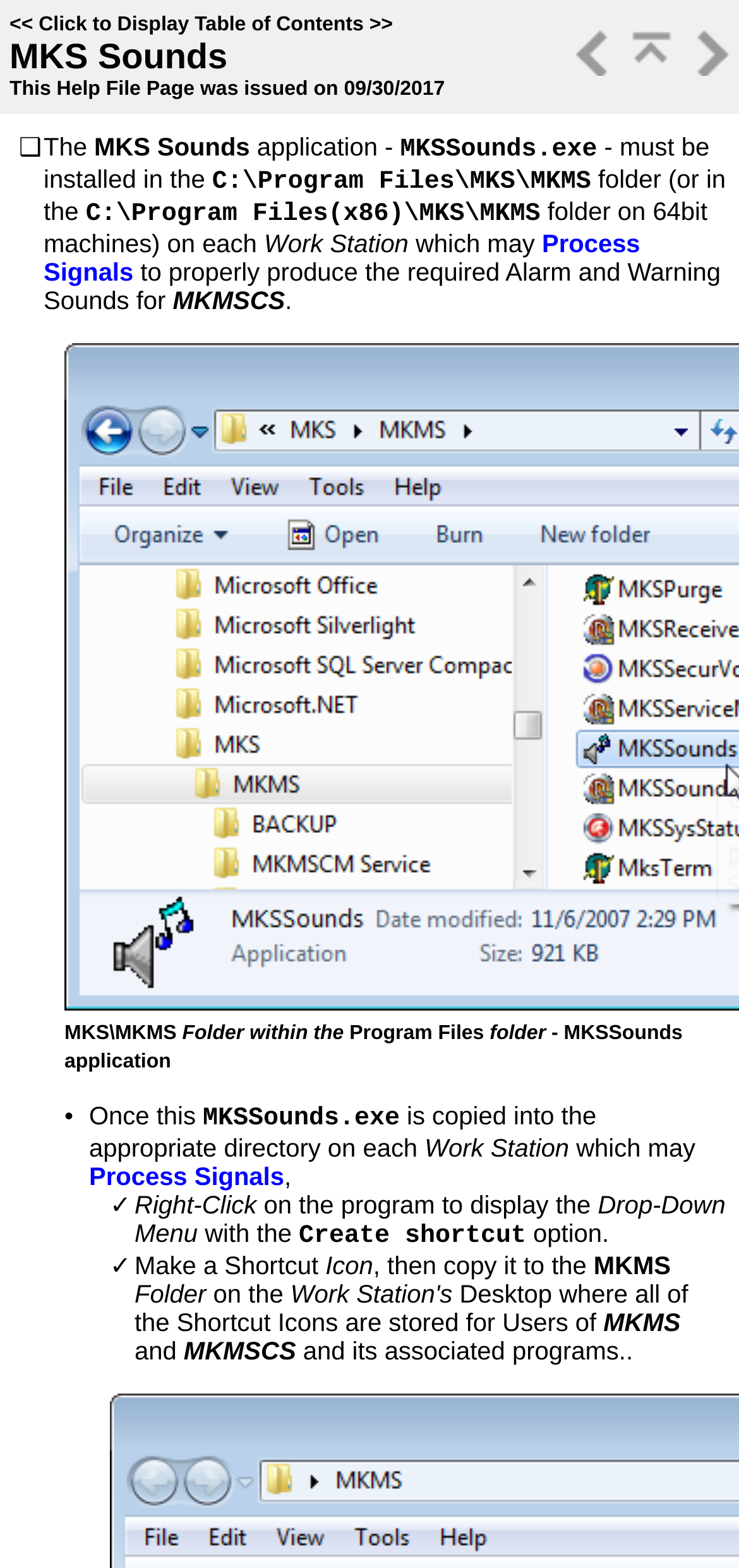Based on the visual content of the image, answer the question thoroughly: Where should the MKSSounds.exe be installed?

According to the text, the MKSSounds.exe should be installed in the C:\Program Files\MKS\MKMS folder, or in the C:\Program Files(x86)\MKS\MKMS folder on 64bit machines.